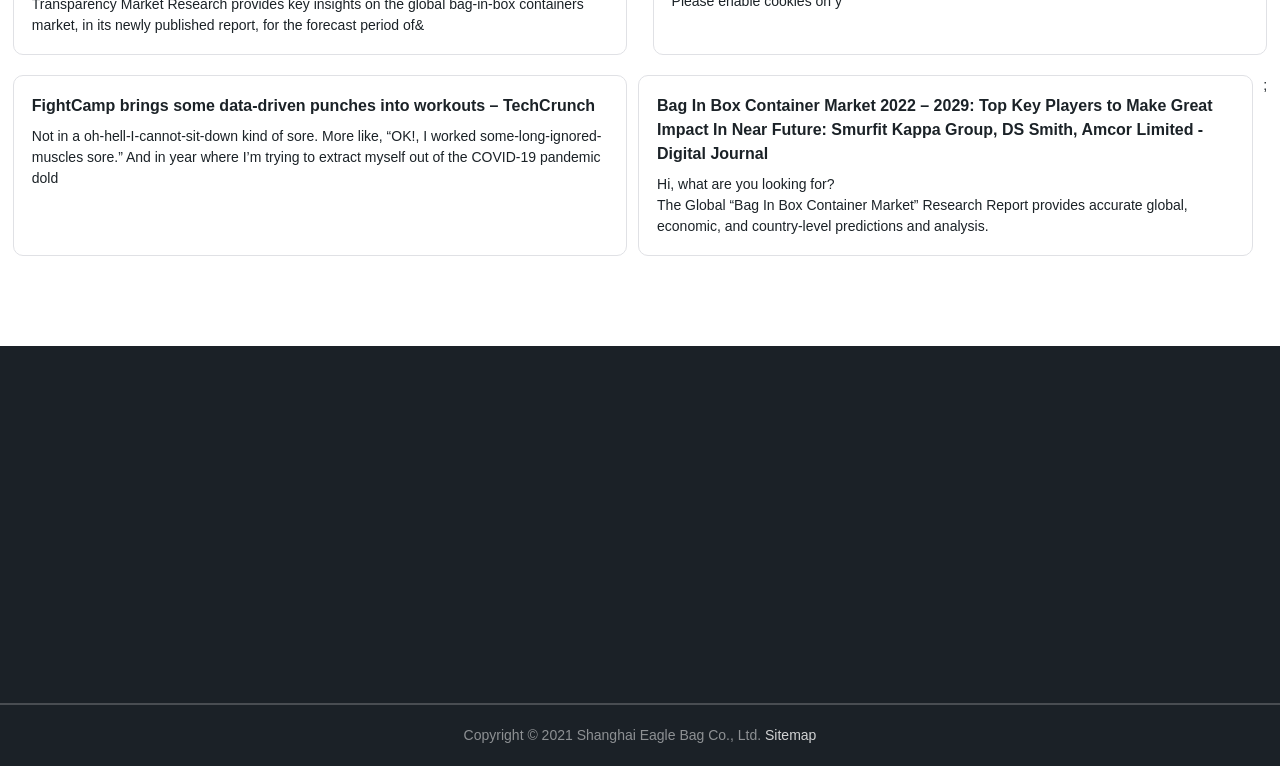What is the copyright year of the website?
Please provide a detailed answer to the question.

I found the copyright information at the bottom of the webpage, which states 'Copyright © 2021 Shanghai Eagle Bag Co., Ltd.', indicating that the copyright year is 2021.